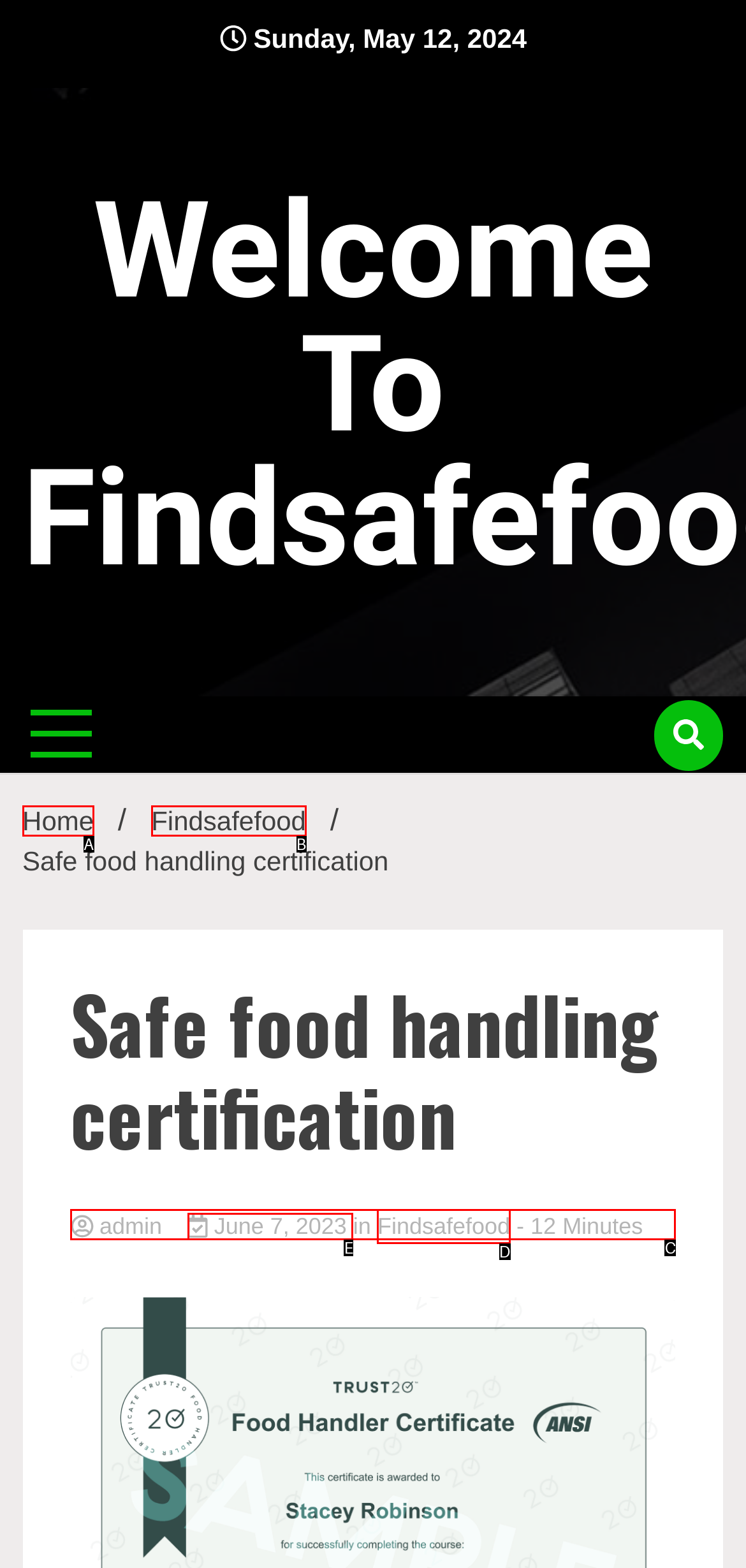Which option best describes: Home
Respond with the letter of the appropriate choice.

A